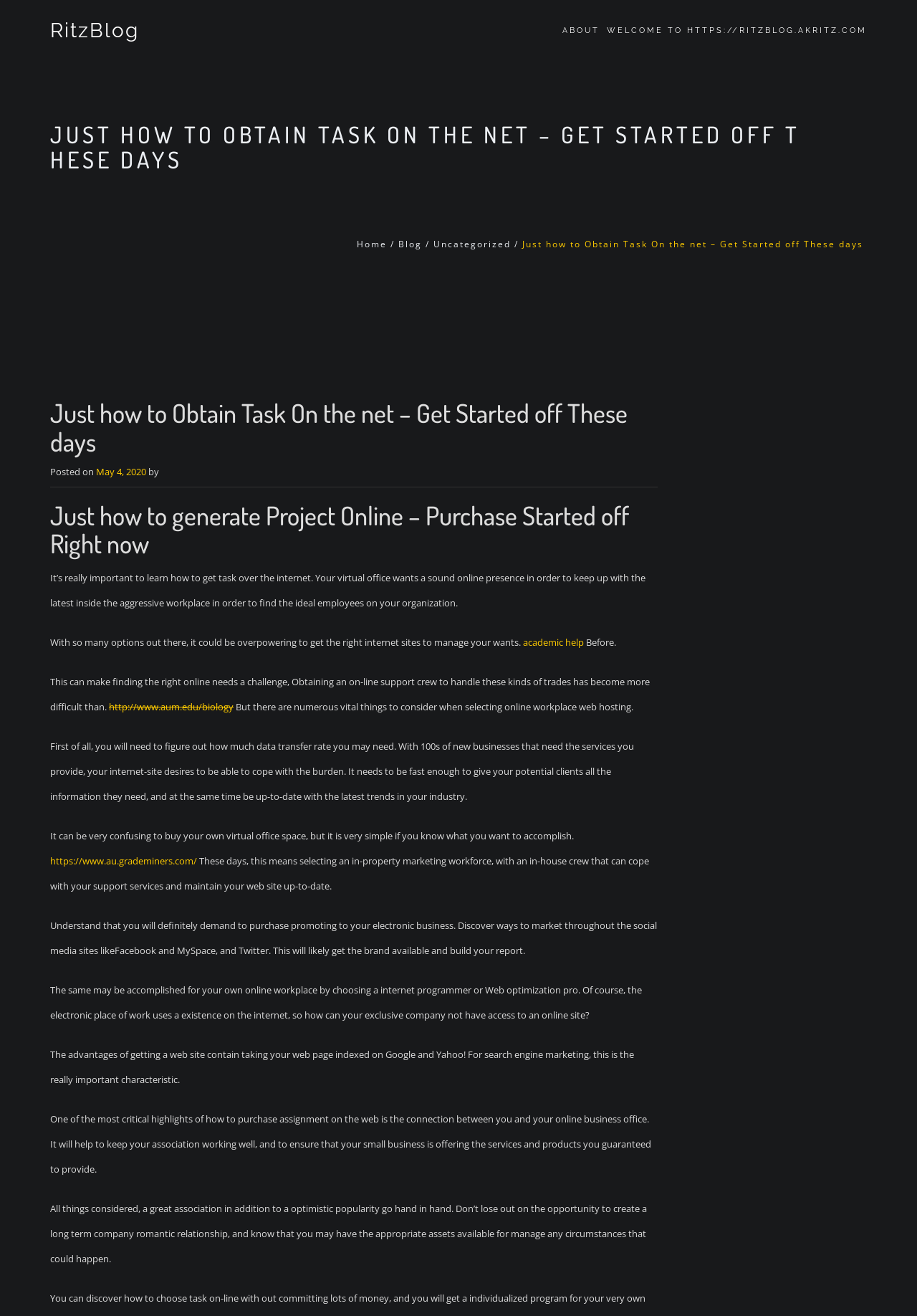Locate the UI element described as follows: "Welcome to https://ritzblog.akritz.com". Return the bounding box coordinates as four float numbers between 0 and 1 in the order [left, top, right, bottom].

[0.654, 0.0, 0.945, 0.046]